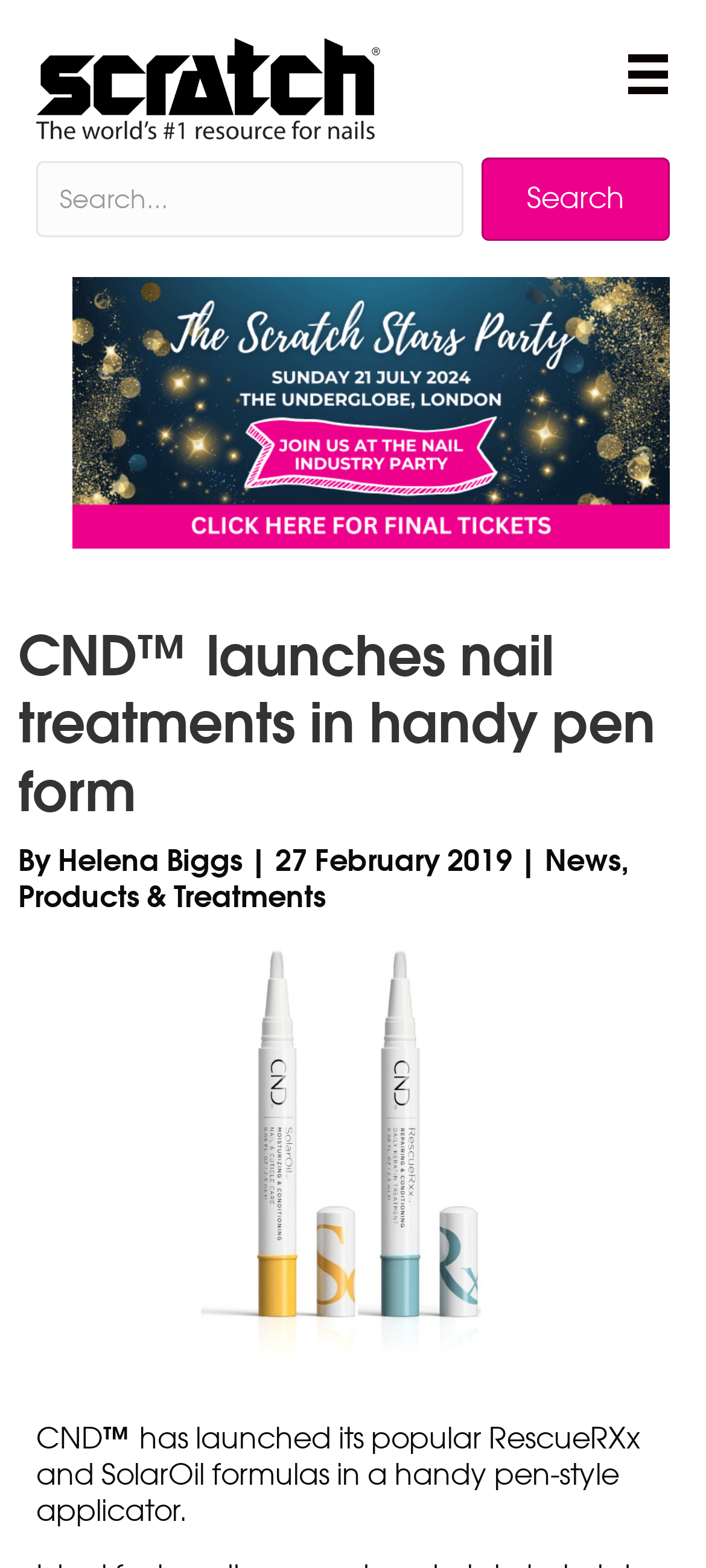What is the date of the article?
Using the image, elaborate on the answer with as much detail as possible.

The webpage provides the date of the article as 27 February 2019, which is mentioned alongside the author's name and categories.